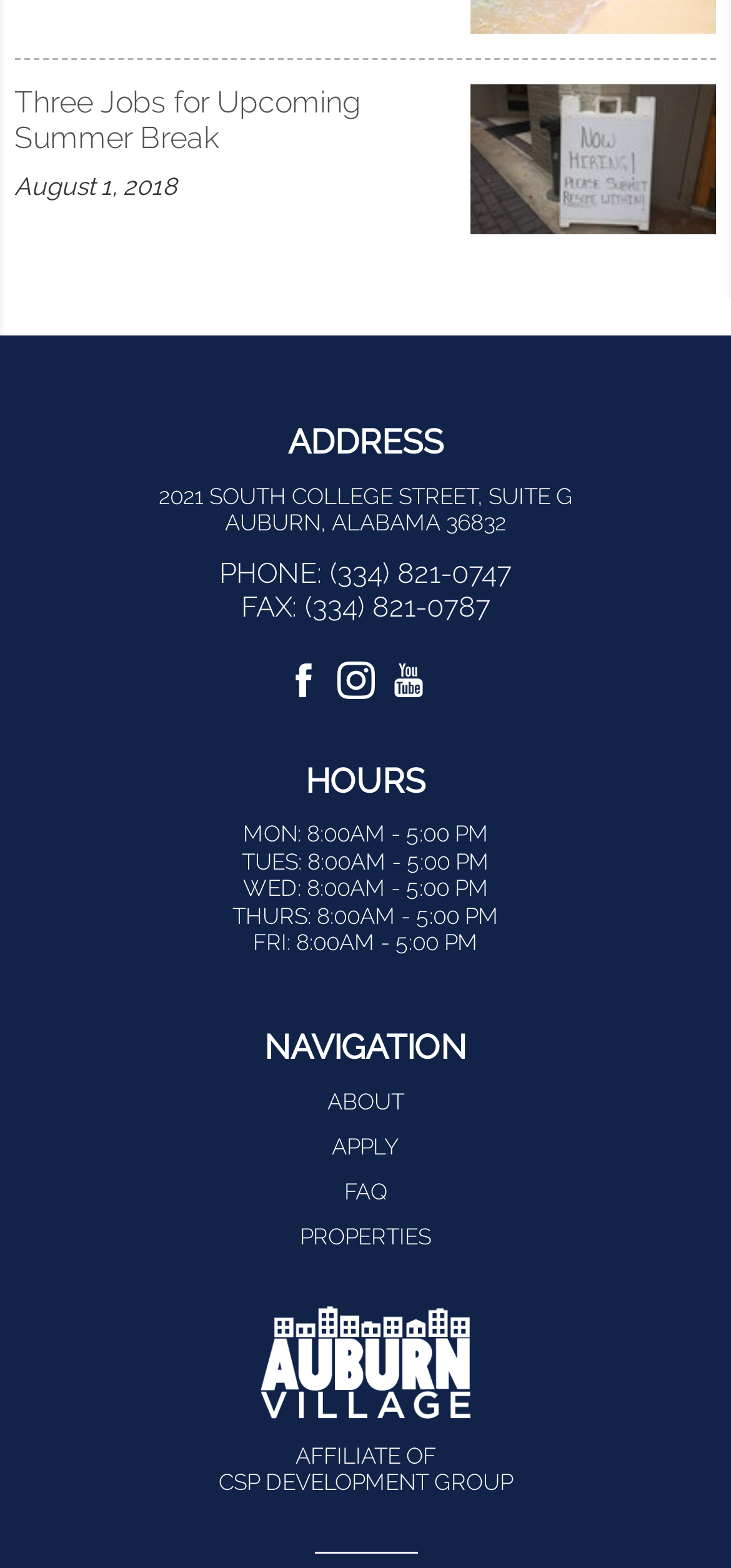Extract the bounding box coordinates for the HTML element that matches this description: "Contapersone Elettronico | Transenne.net". The coordinates should be four float numbers between 0 and 1, i.e., [left, top, right, bottom].

None